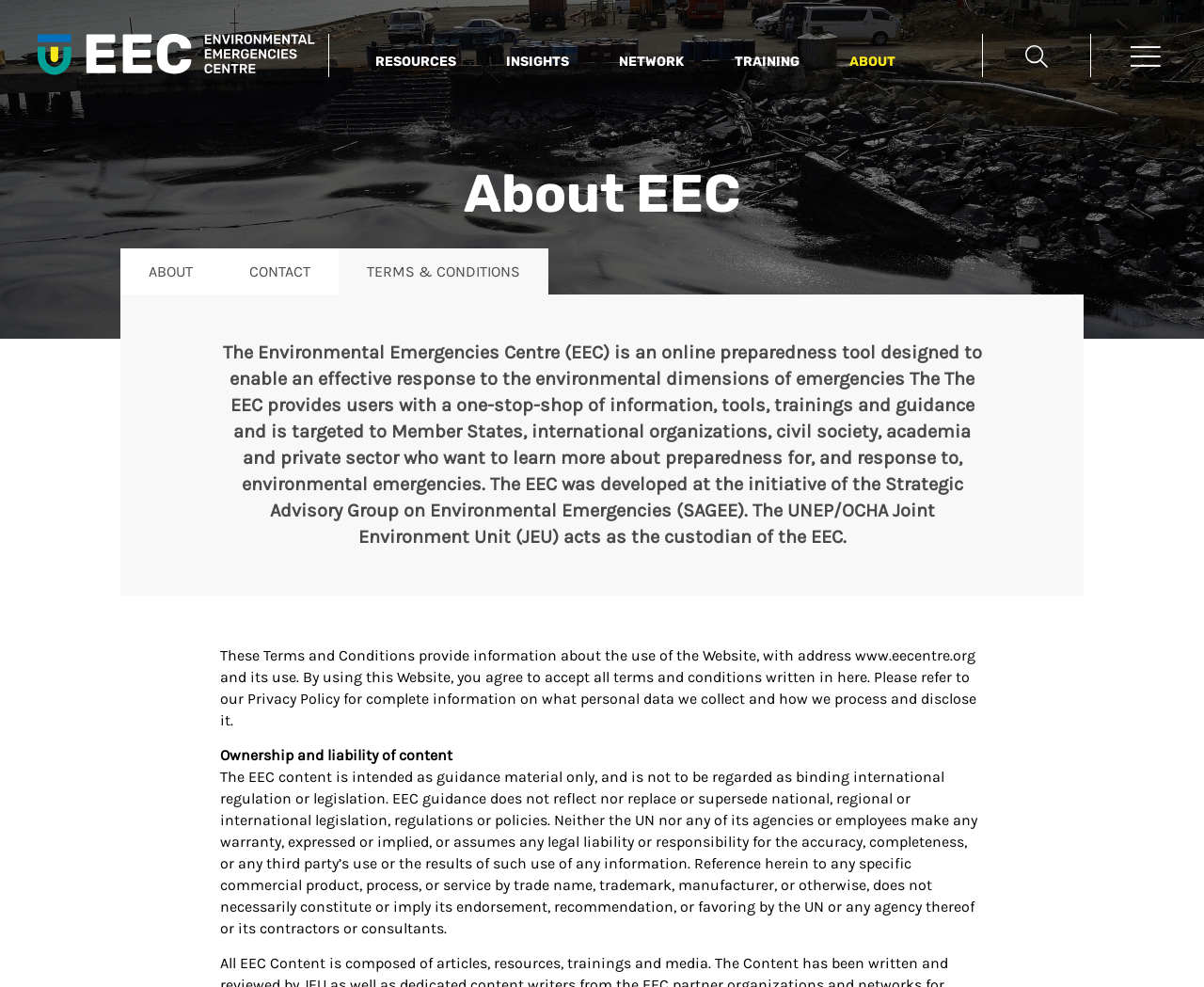Find the bounding box coordinates of the clickable element required to execute the following instruction: "View the TERMS & CONDITIONS". Provide the coordinates as four float numbers between 0 and 1, i.e., [left, top, right, bottom].

[0.281, 0.252, 0.455, 0.298]